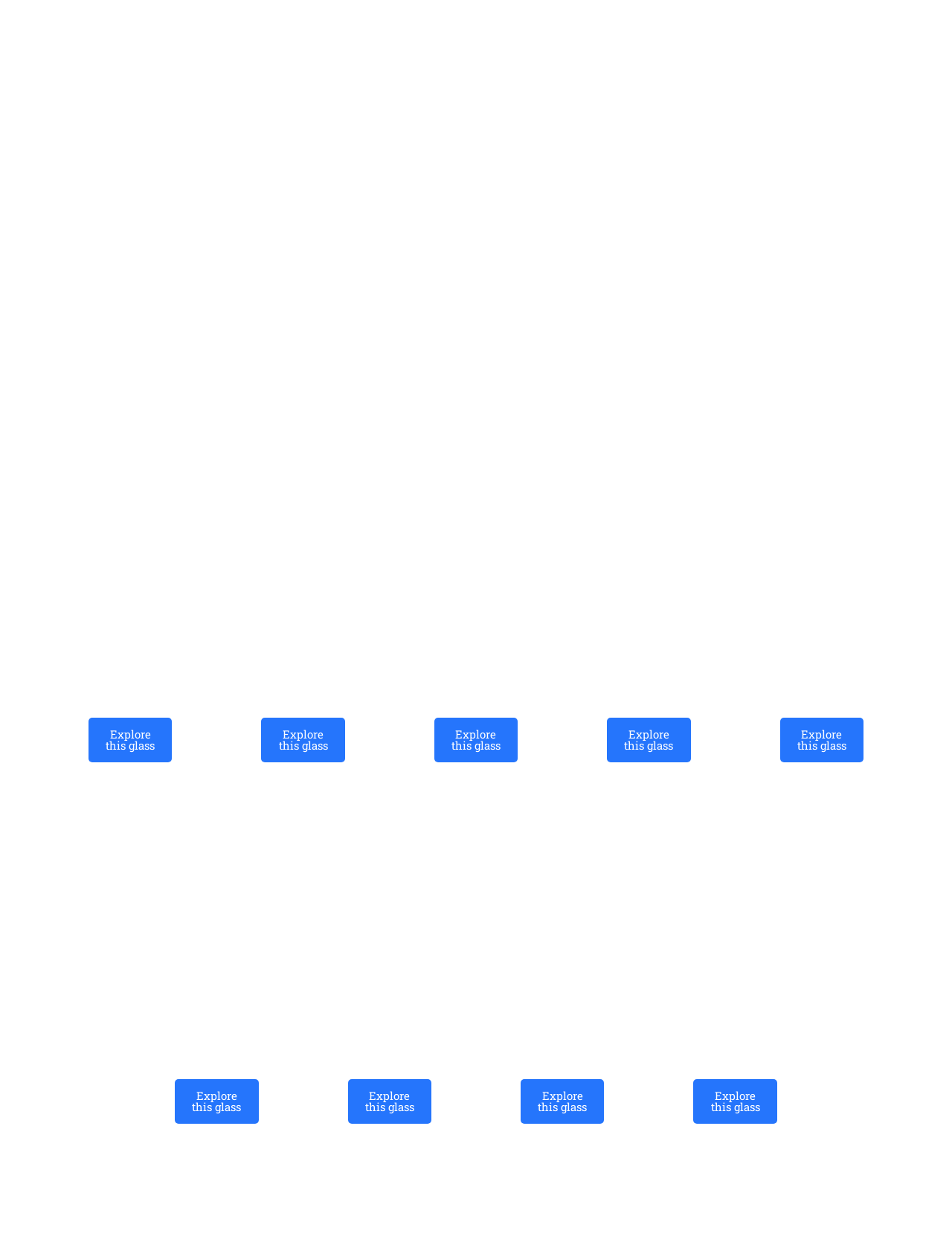Reply to the question below using a single word or brief phrase:
What is the second type of glass listed?

Tempered Glass